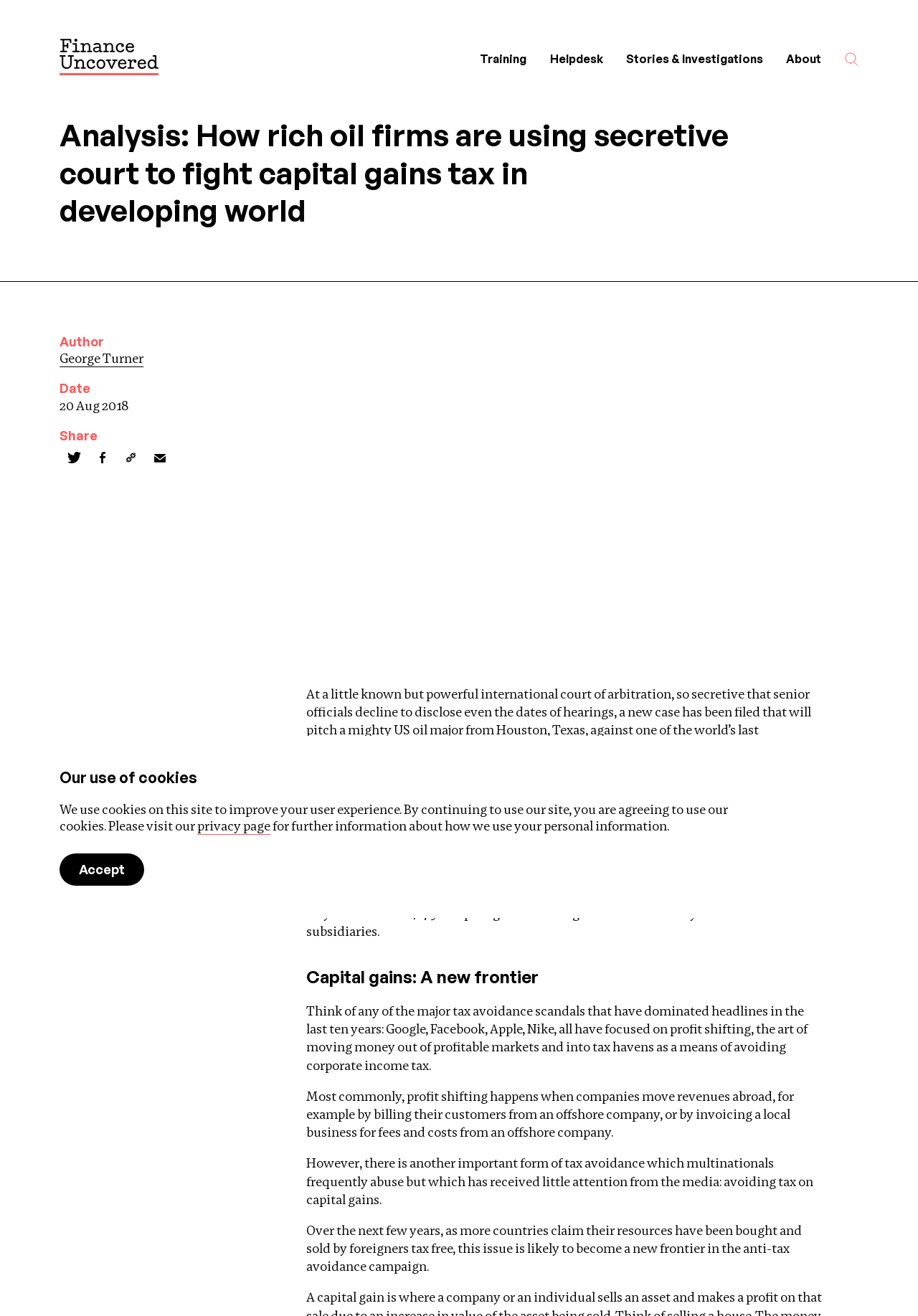Please identify the bounding box coordinates of the clickable region that I should interact with to perform the following instruction: "Go to the Finance Uncovered website homepage". The coordinates should be expressed as four float numbers between 0 and 1, i.e., [left, top, right, bottom].

[0.065, 0.029, 0.173, 0.061]